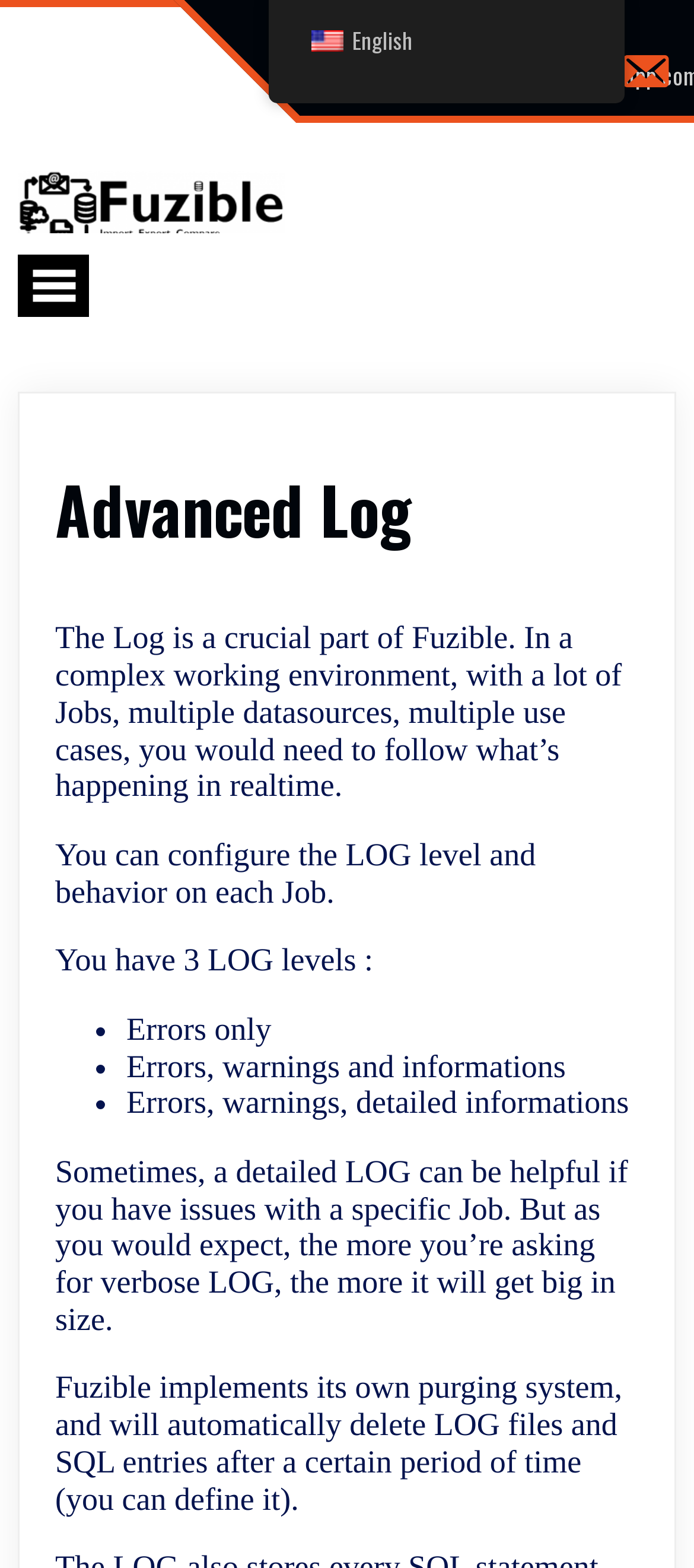What can be configured on each Job?
Answer with a single word or short phrase according to what you see in the image.

LOG level and behavior